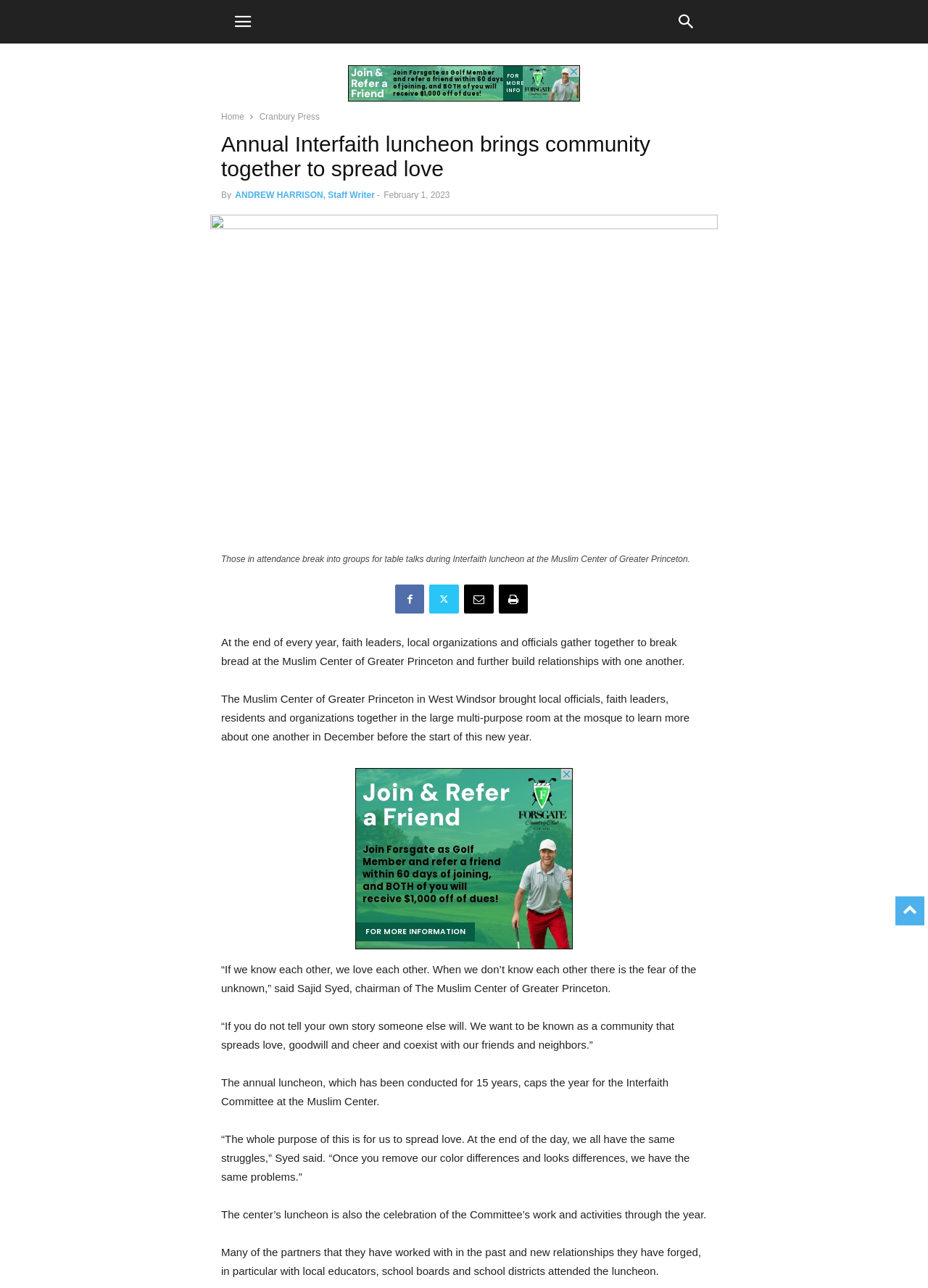Identify the bounding box coordinates of the specific part of the webpage to click to complete this instruction: "Click the 'Home' link".

[0.238, 0.087, 0.263, 0.095]